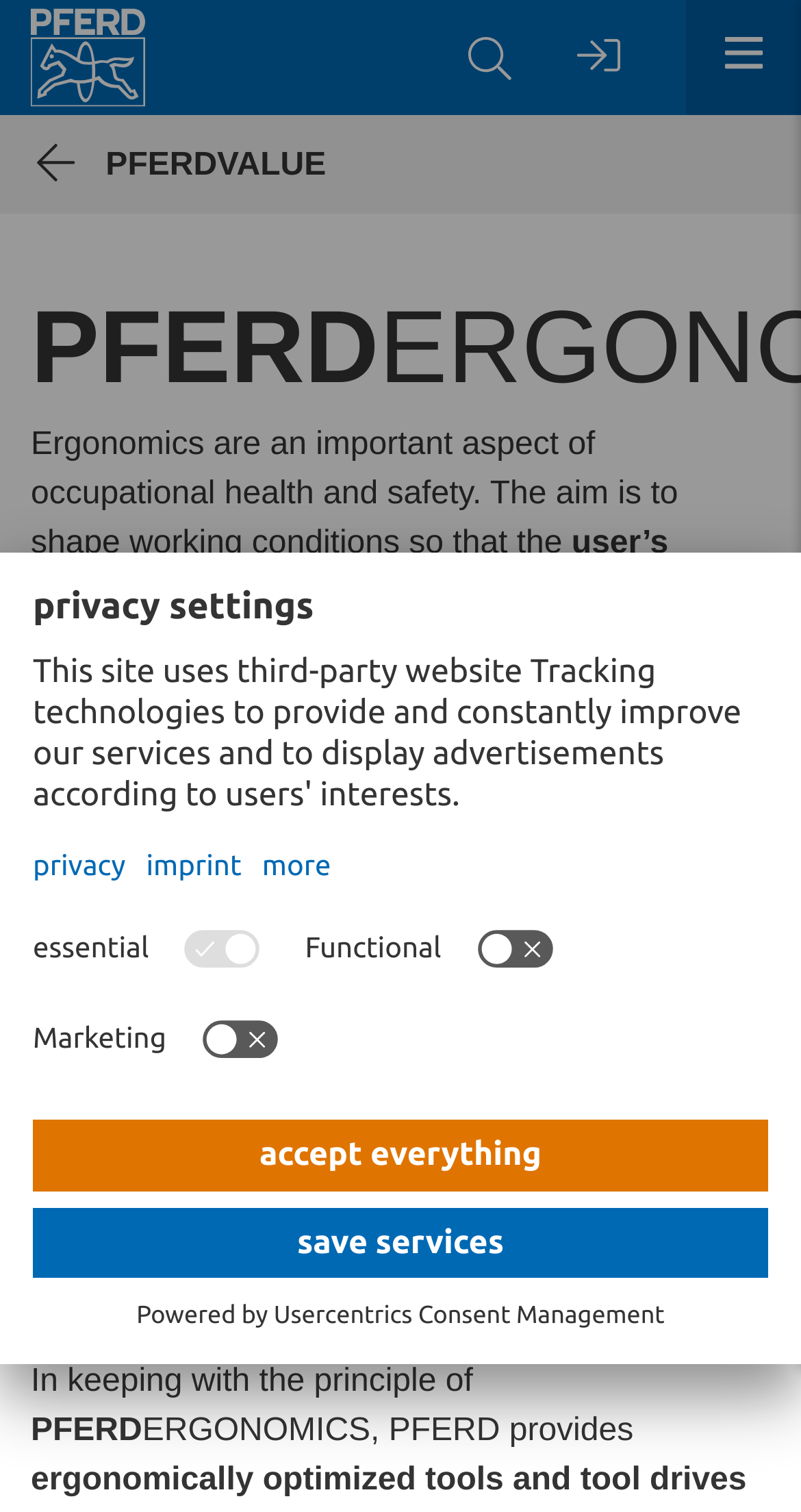Extract the bounding box coordinates for the UI element described by the text: "parent_node: Marketing". The coordinates should be in the form of [left, top, right, bottom] with values between 0 and 1.

[0.238, 0.67, 0.361, 0.703]